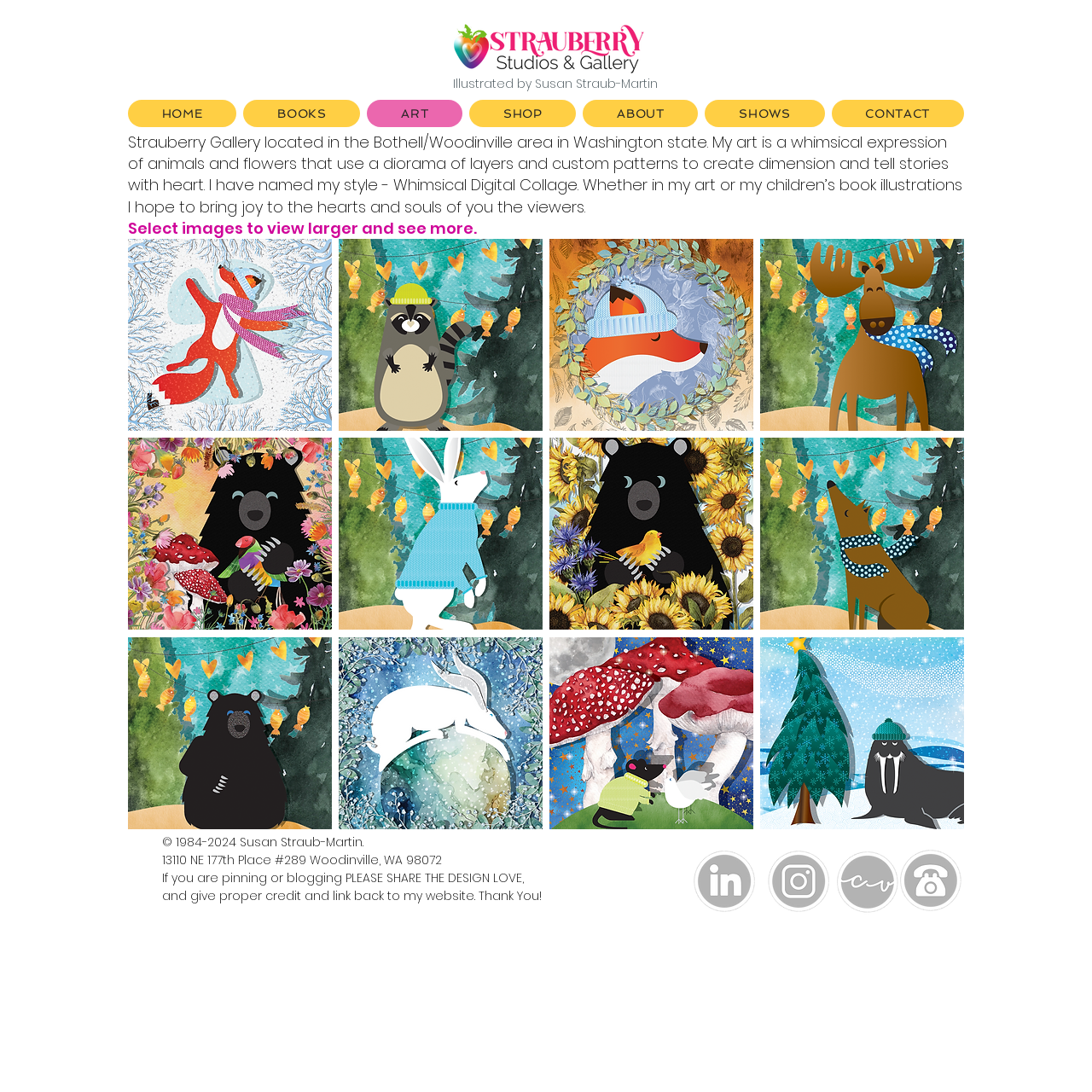Answer the question in a single word or phrase:
How many images are displayed on the current page?

12